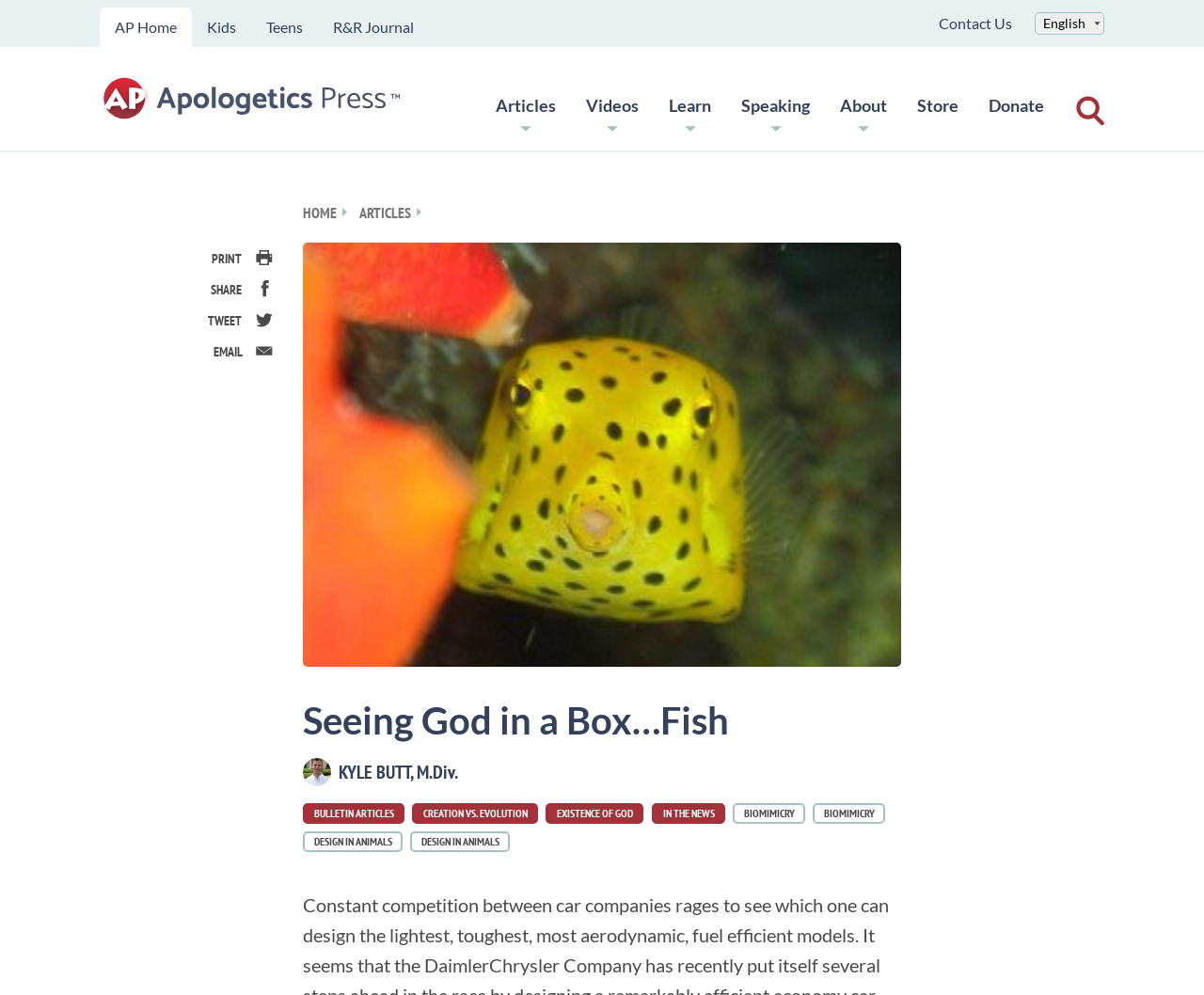Identify the bounding box coordinates of the area you need to click to perform the following instruction: "read articles".

[0.399, 0.075, 0.474, 0.151]